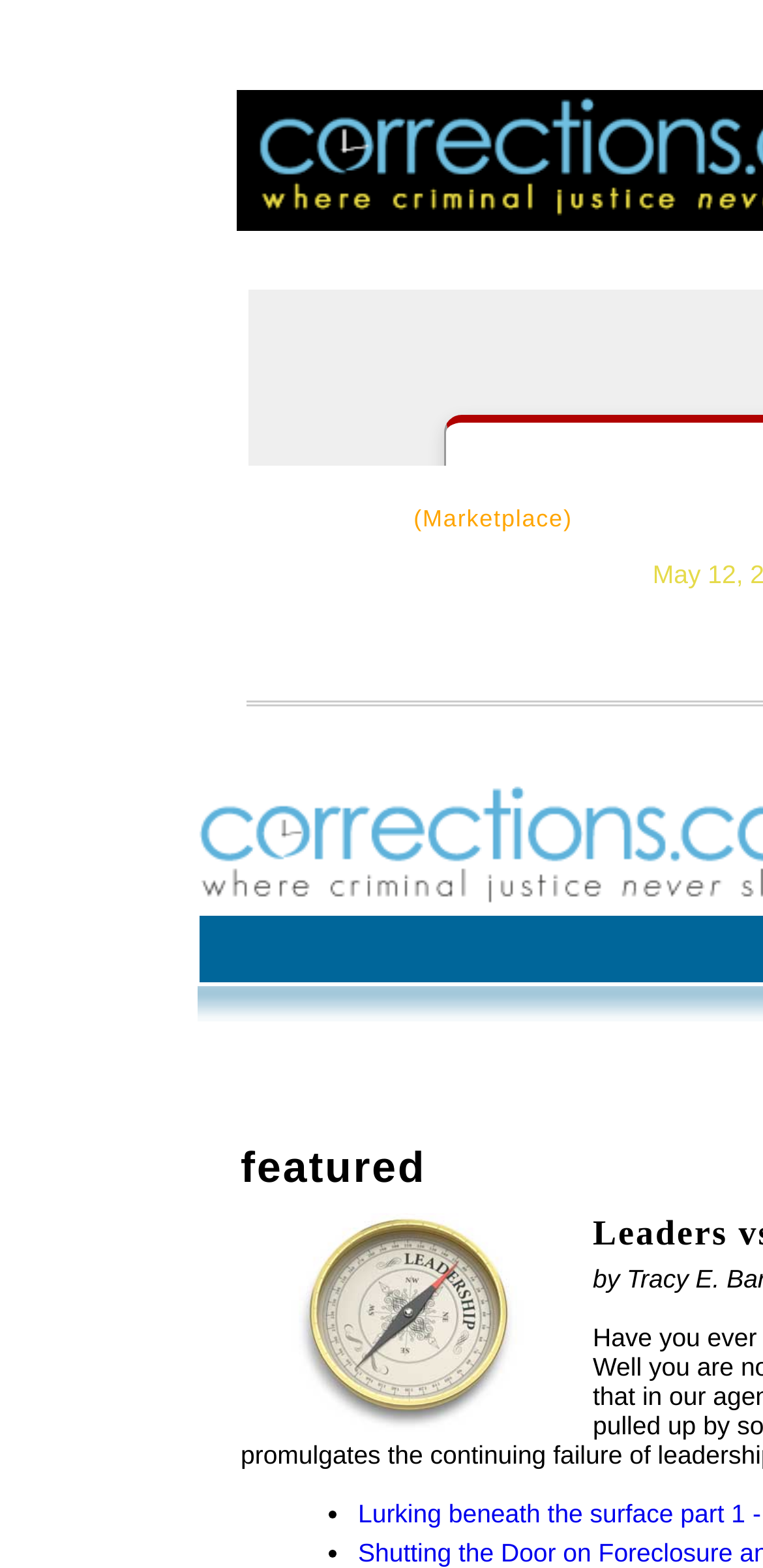From the given element description: "CorrectSource (Marketplace)", find the bounding box for the UI element. Provide the coordinates as four float numbers between 0 and 1, in the order [left, top, right, bottom].

[0.297, 0.312, 0.771, 0.349]